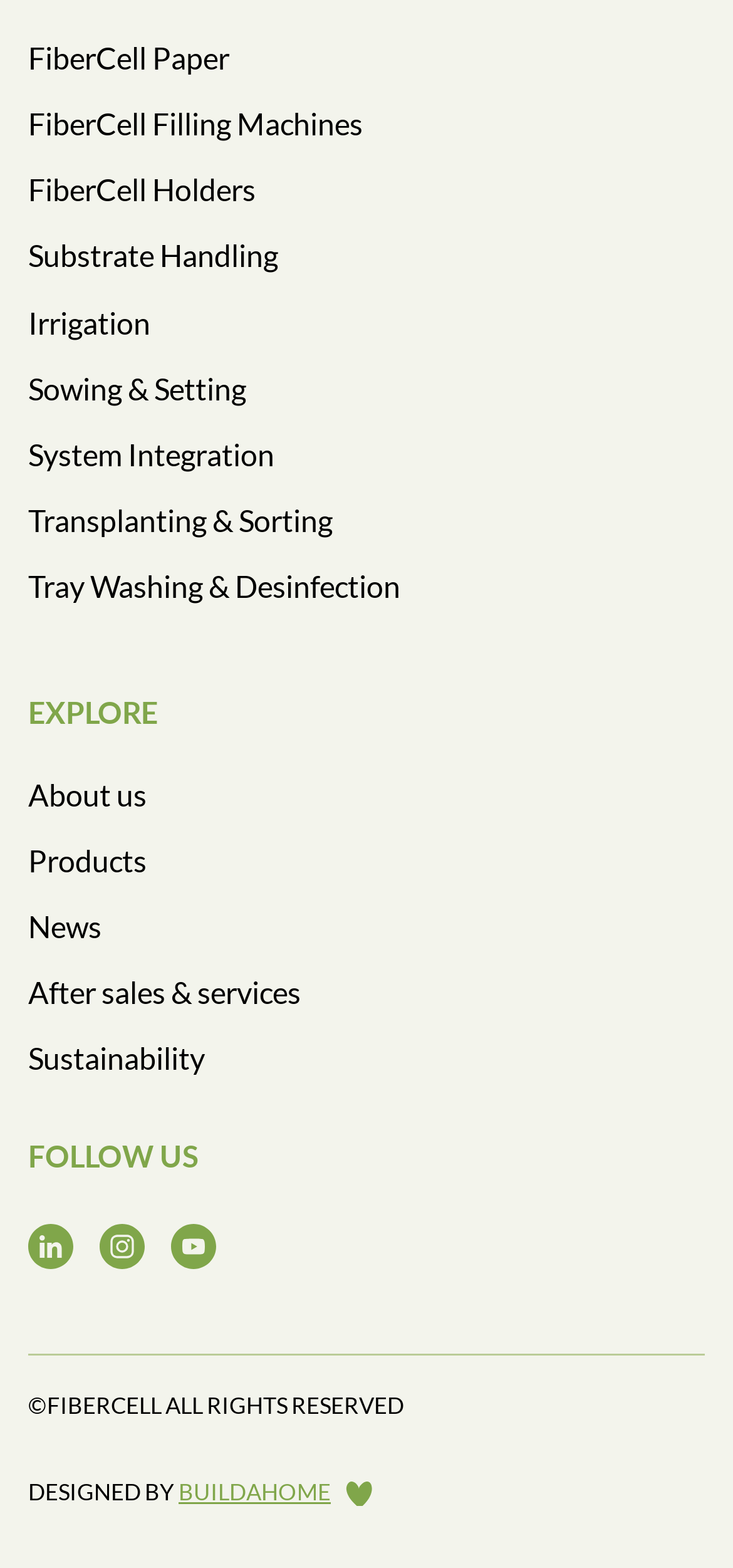Provide a thorough and detailed response to the question by examining the image: 
What is the company name?

The company name can be inferred from the links and text on the webpage, such as 'FiberCell Paper', 'FiberCell Filling Machines', and 'FiberCell Holders', which all start with 'FiberCell'. Additionally, the copyright text at the bottom of the page says '©FIBERCELL ALL RIGHTS RESERVED', further confirming the company name.